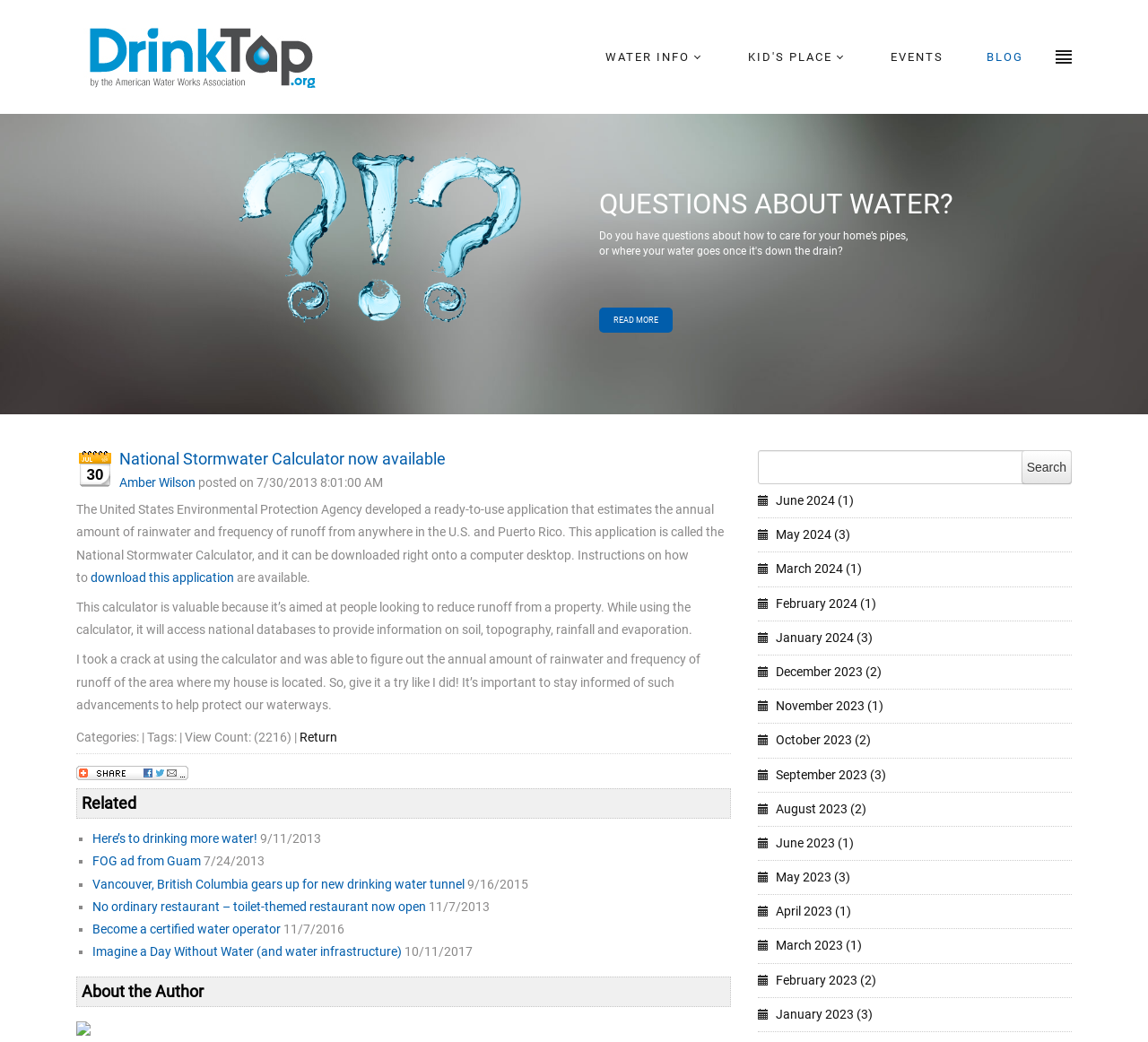What is the date of the blog post?
Answer the question with as much detail as you can, using the image as a reference.

The webpage displays the date of the blog post, 7/30/2013 8:01:00 AM, below the title of the post.